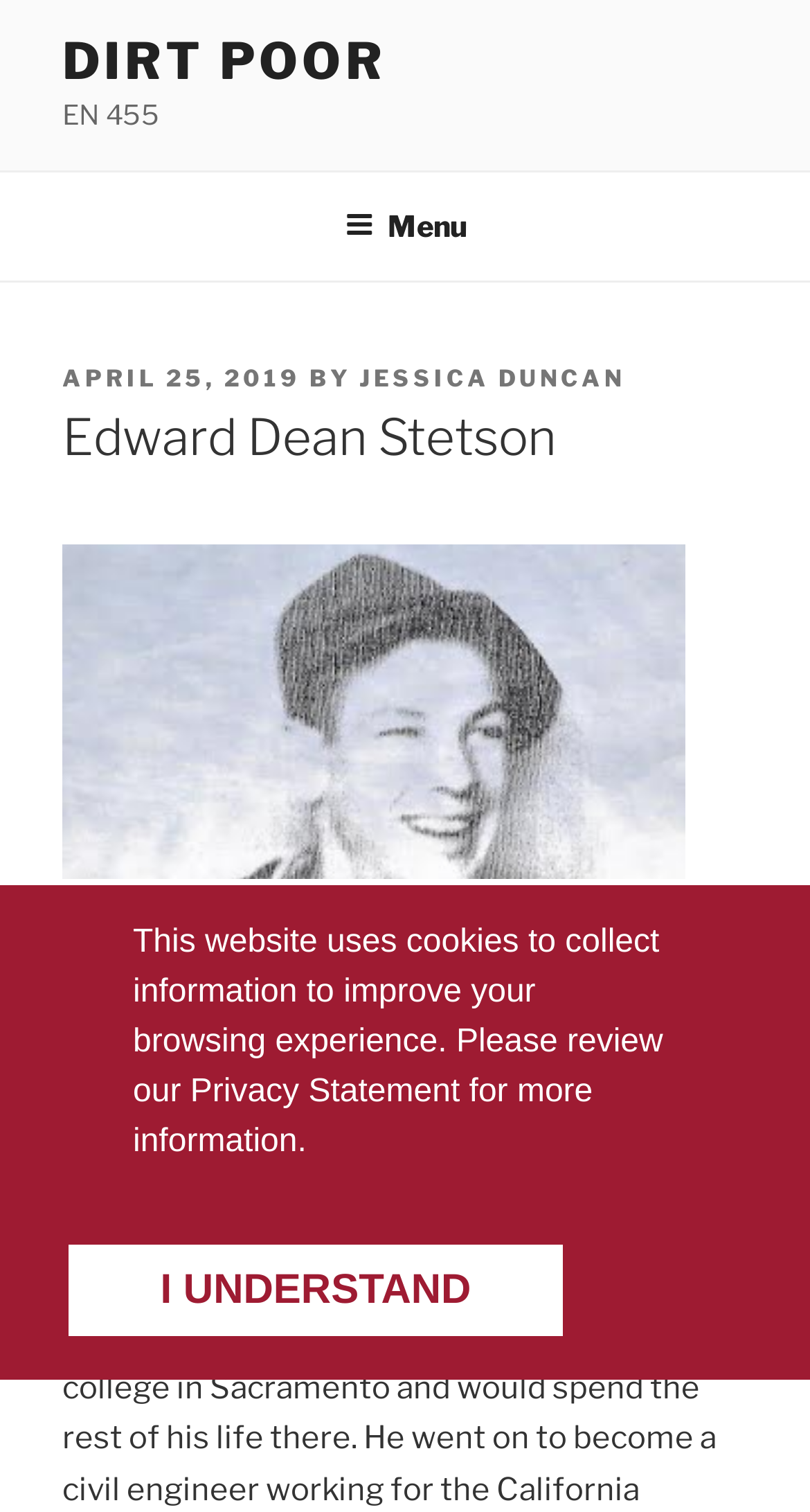Please determine and provide the text content of the webpage's heading.

Edward Dean Stetson